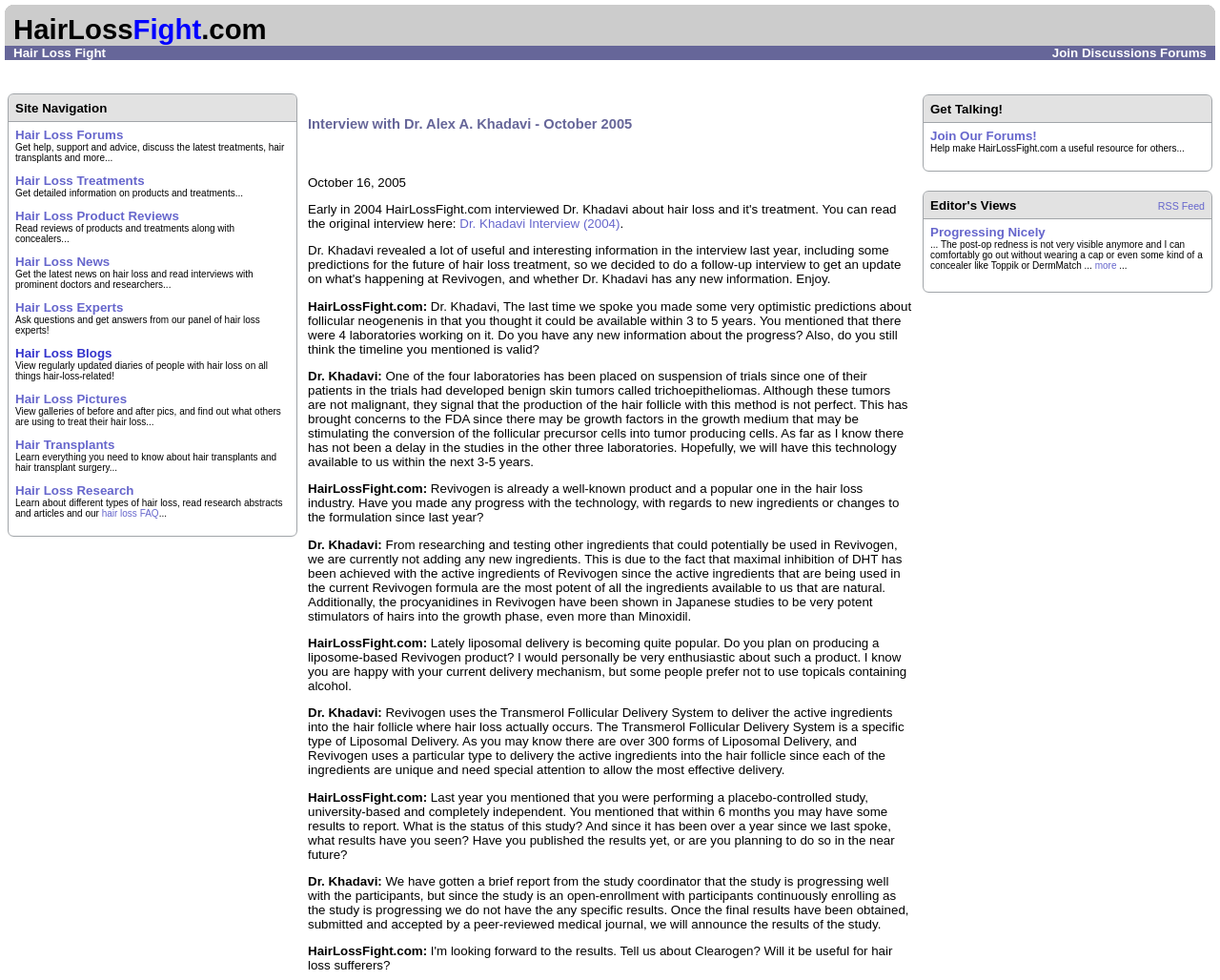Identify the bounding box of the HTML element described as: "Hair Transplants".

[0.012, 0.446, 0.094, 0.461]